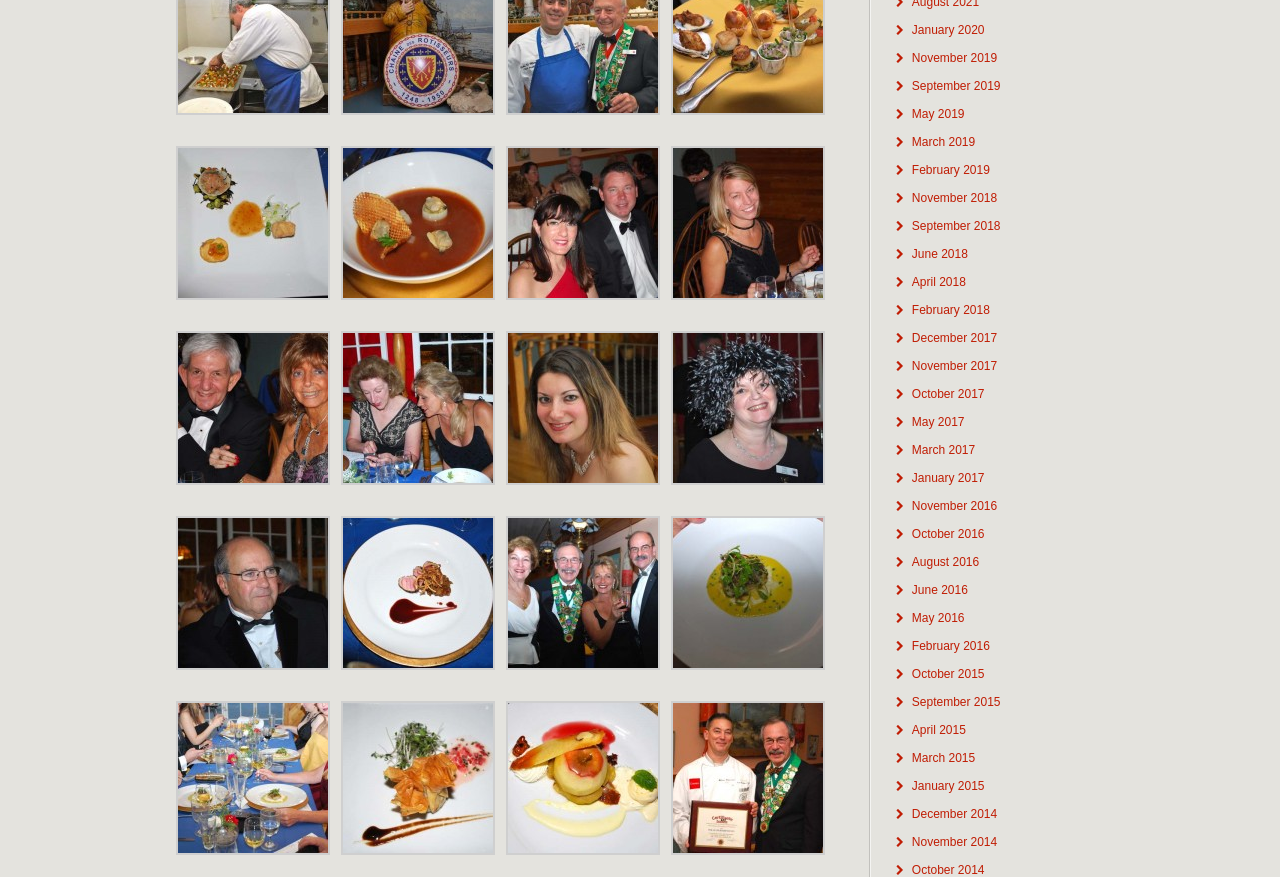Determine the coordinates of the bounding box that should be clicked to complete the instruction: "Read the article about 'How Are Power Chain Braces Different From Normal Braces?'". The coordinates should be represented by four float numbers between 0 and 1: [left, top, right, bottom].

None